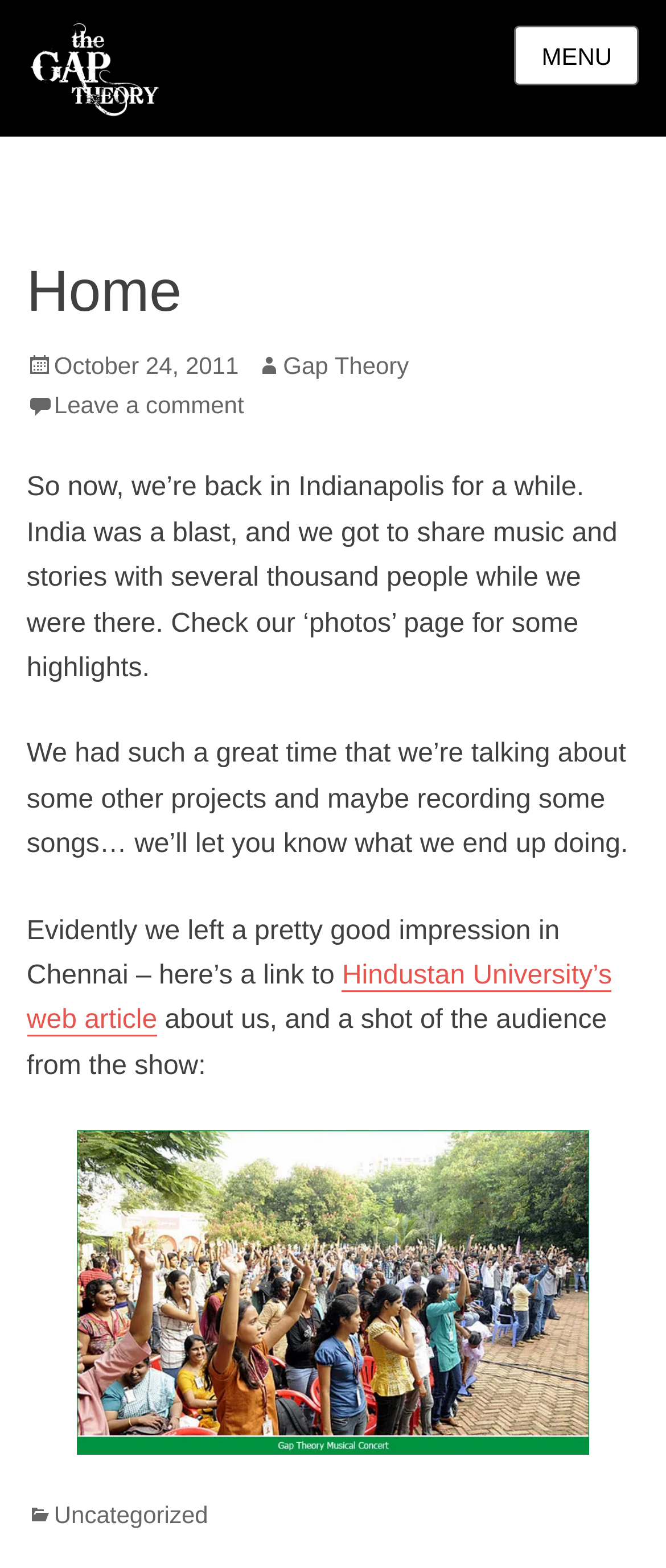Provide the bounding box coordinates of the HTML element this sentence describes: "title="gap-theory-musical-concert-img3"".

[0.04, 0.721, 0.96, 0.927]